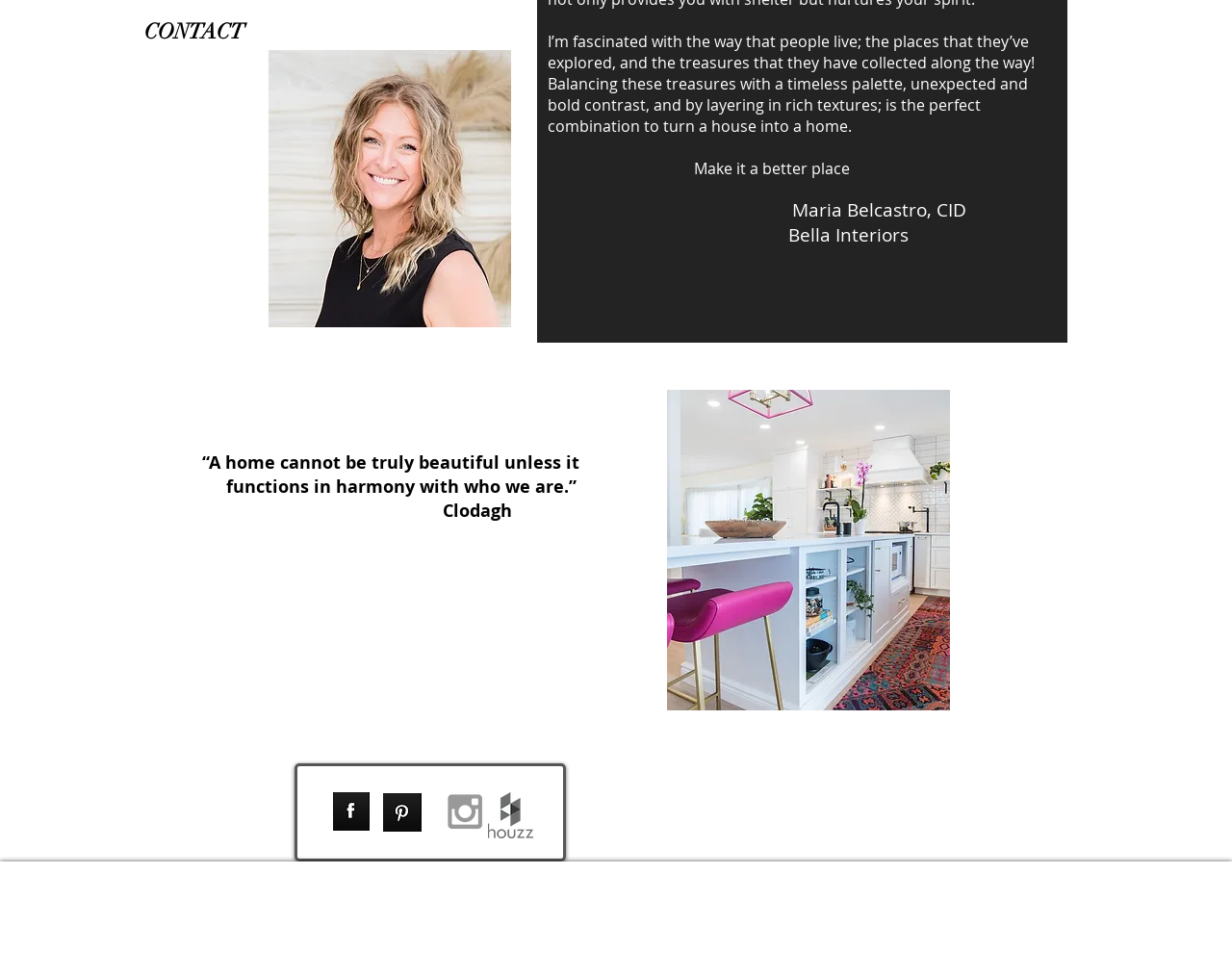Extract the bounding box coordinates of the UI element described: "CONTACT". Provide the coordinates in the format [left, top, right, bottom] with values ranging from 0 to 1.

[0.117, 0.008, 0.273, 0.056]